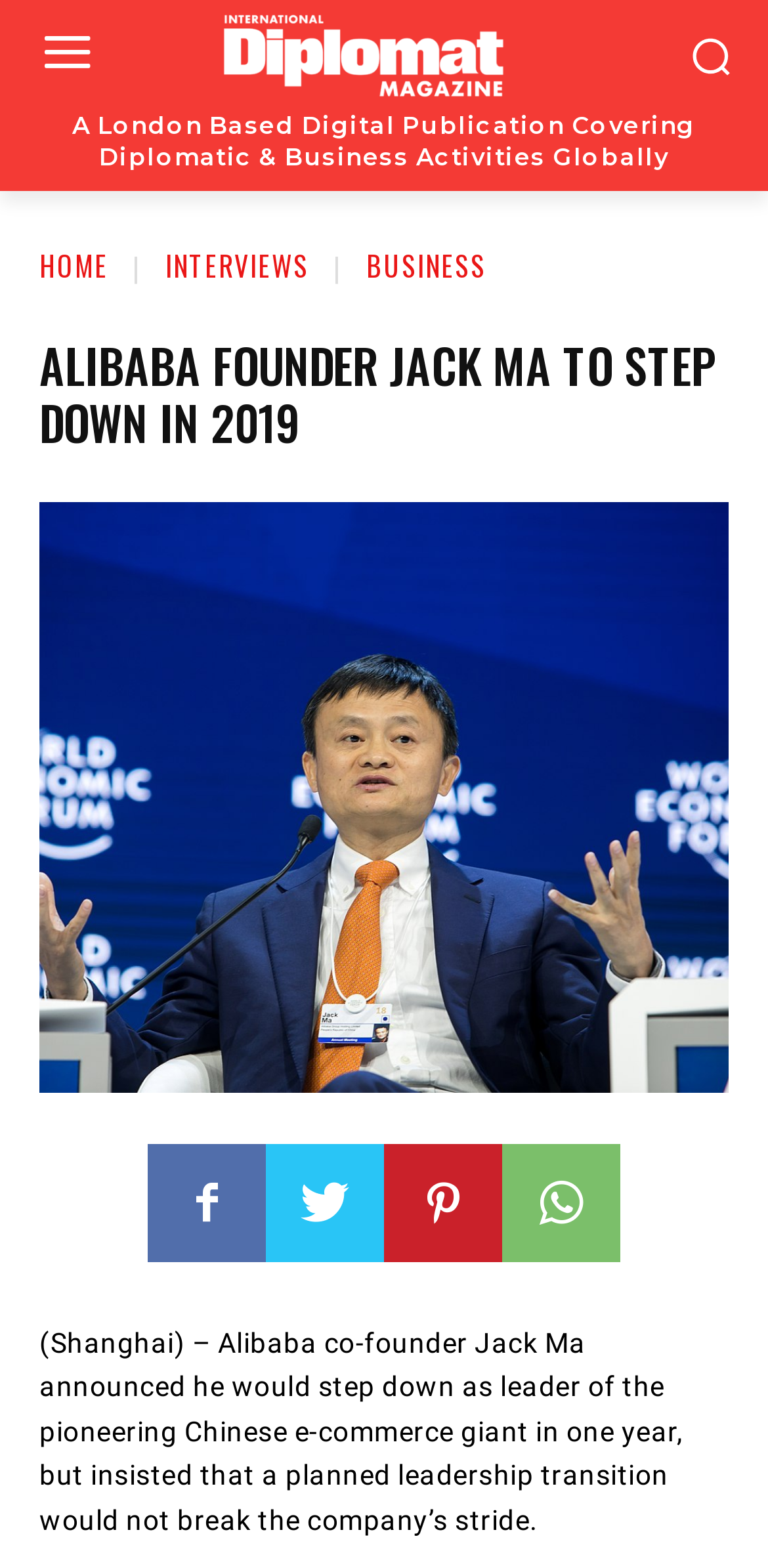Determine the bounding box coordinates of the clickable area required to perform the following instruction: "Share on social media". The coordinates should be represented as four float numbers between 0 and 1: [left, top, right, bottom].

[0.192, 0.73, 0.346, 0.805]